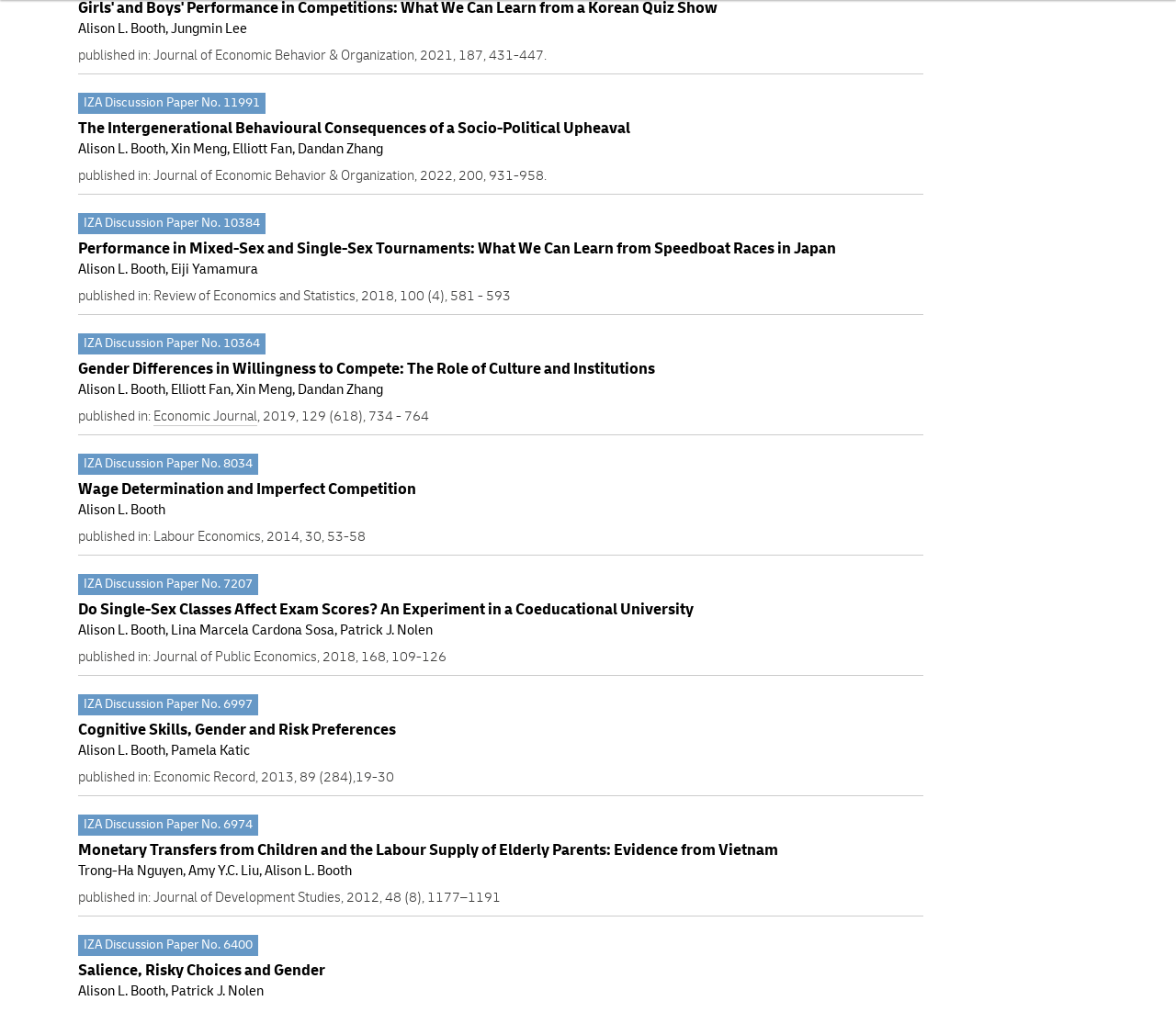What is the title of the first publication?
Look at the screenshot and respond with one word or a short phrase.

The Intergenerational Behavioural Consequences of a Socio-Political Upheaval